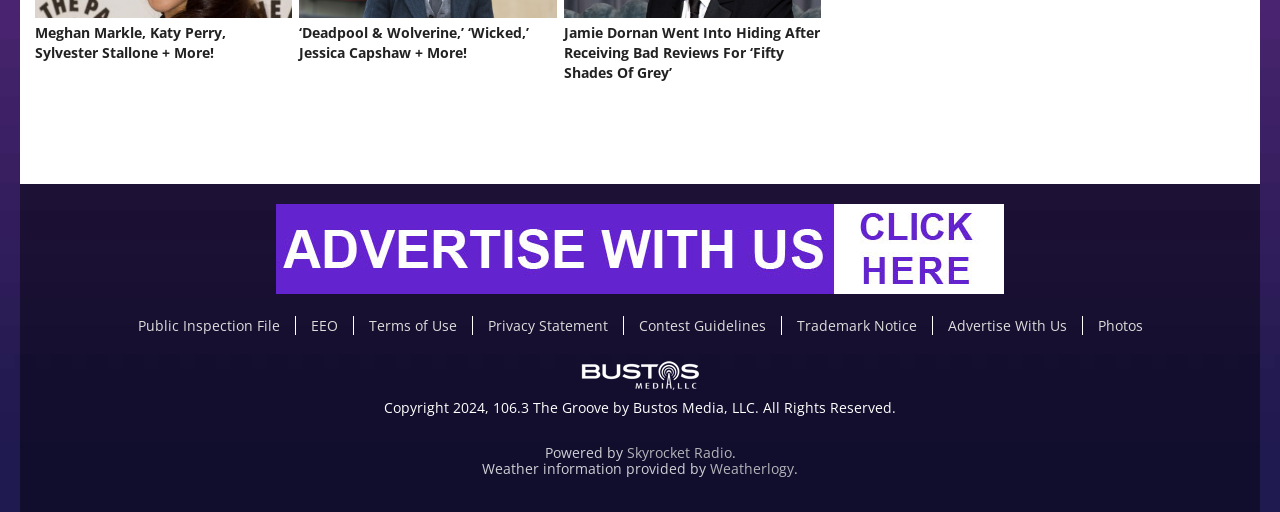Identify the bounding box coordinates for the UI element described as follows: Skyrocket Radio. Use the format (top-left x, top-left y, bottom-right x, bottom-right y) and ensure all values are floating point numbers between 0 and 1.

[0.489, 0.865, 0.571, 0.902]